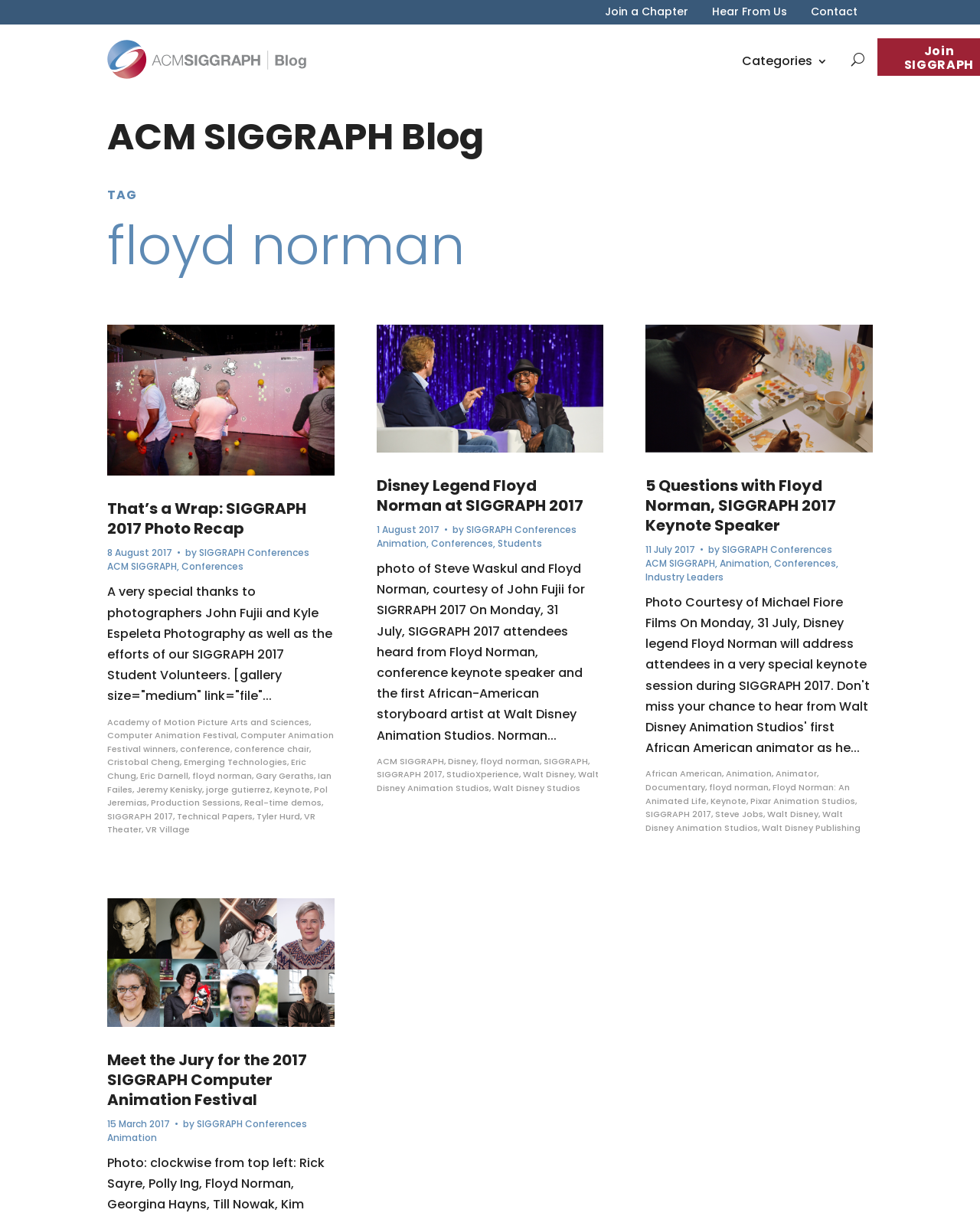Determine the bounding box of the UI component based on this description: "Conferences". The bounding box coordinates should be four float values between 0 and 1, i.e., [left, top, right, bottom].

[0.44, 0.443, 0.503, 0.453]